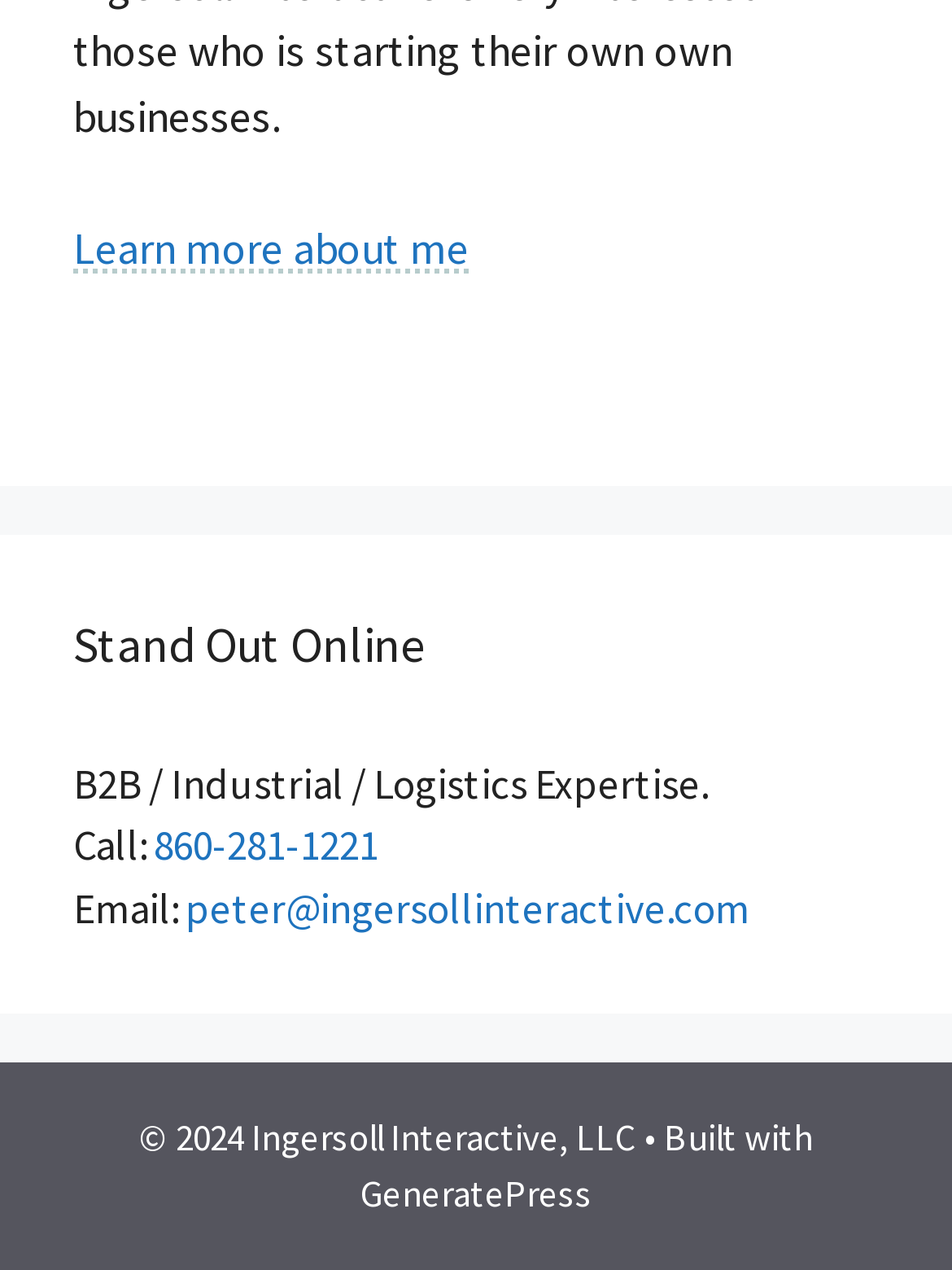What is the email address to contact? Based on the screenshot, please respond with a single word or phrase.

peter@ingersollinteractive.com